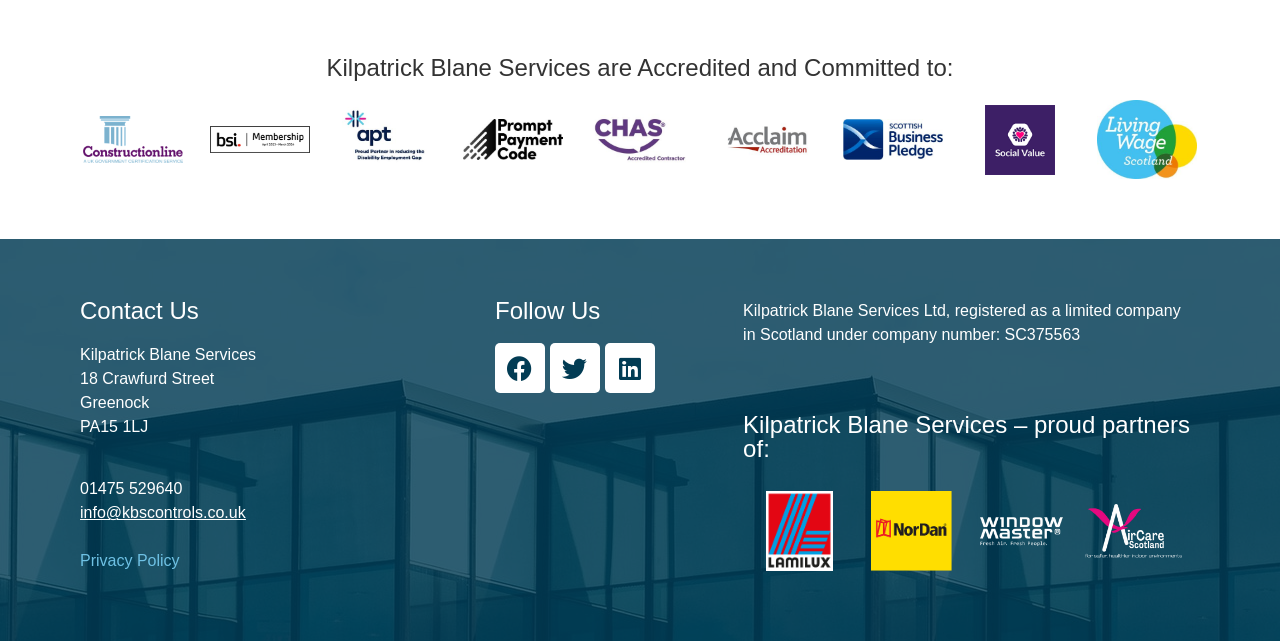Please give a short response to the question using one word or a phrase:
What is the company's email address?

info@kbscontrols.co.uk